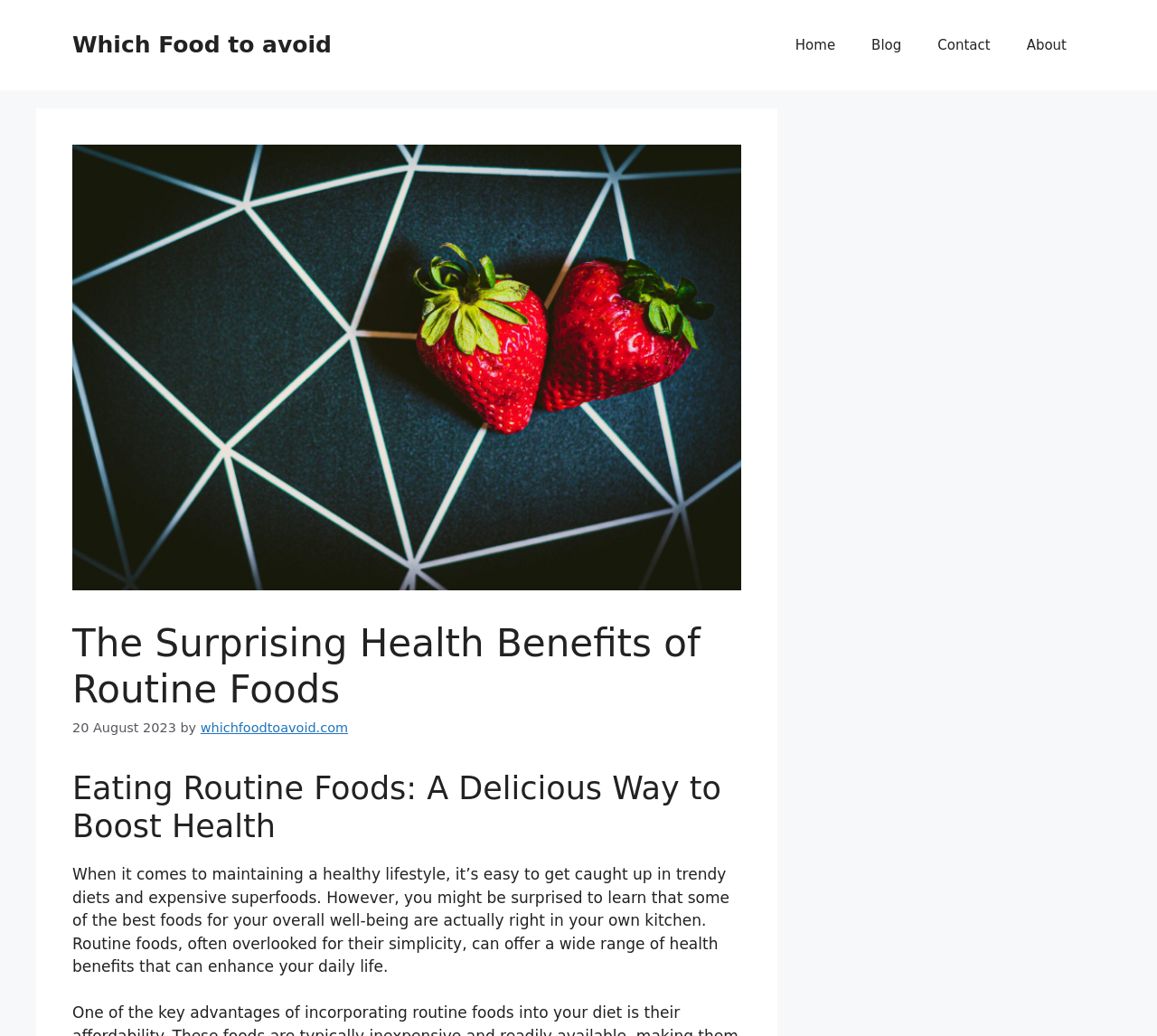What is the date of the article?
Use the image to answer the question with a single word or phrase.

20 August 2023